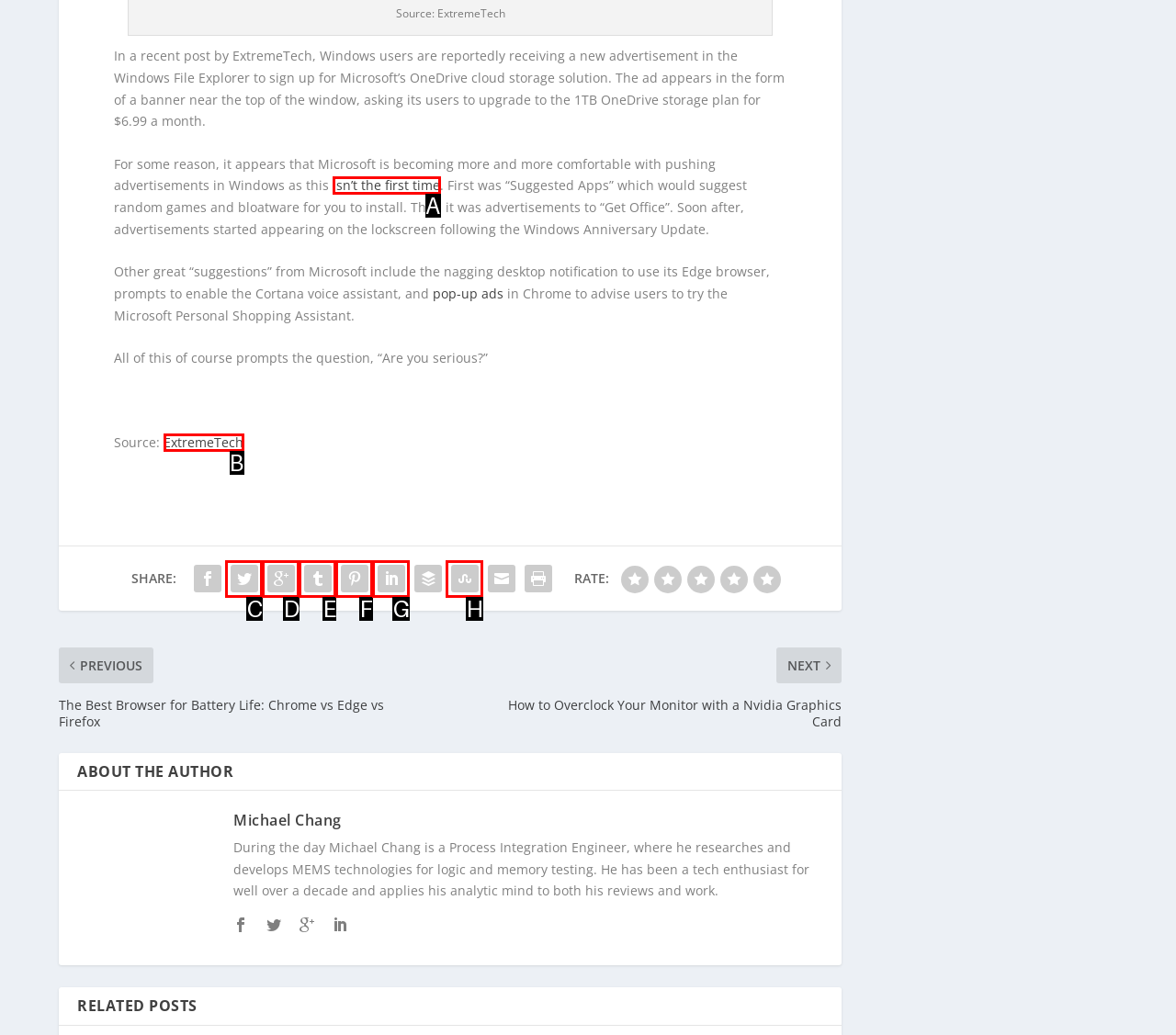Select the HTML element that corresponds to the description: ExtremeTech. Answer with the letter of the matching option directly from the choices given.

B